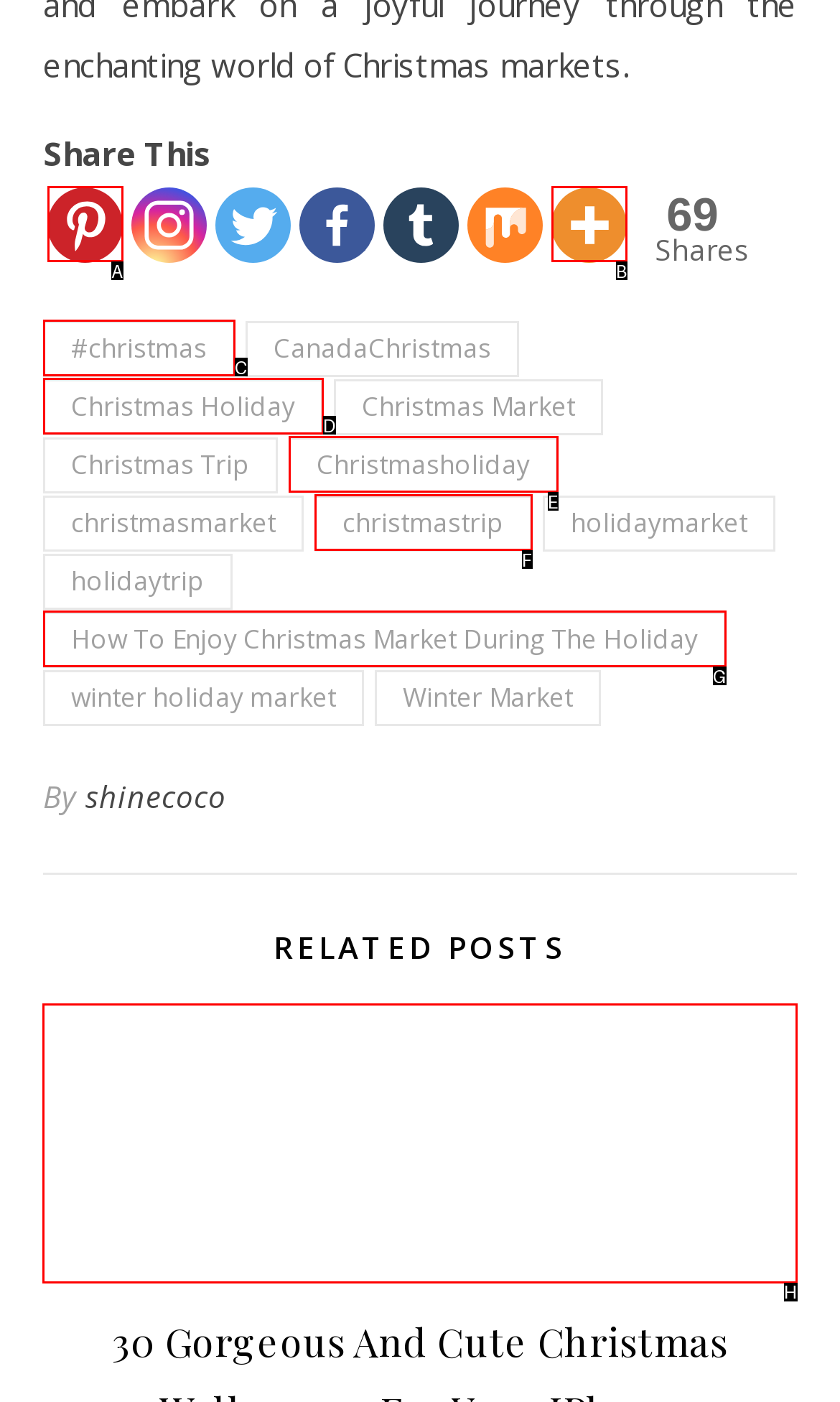Select the right option to accomplish this task: Read Governor Approves Merger Bill news. Reply with the letter corresponding to the correct UI element.

None